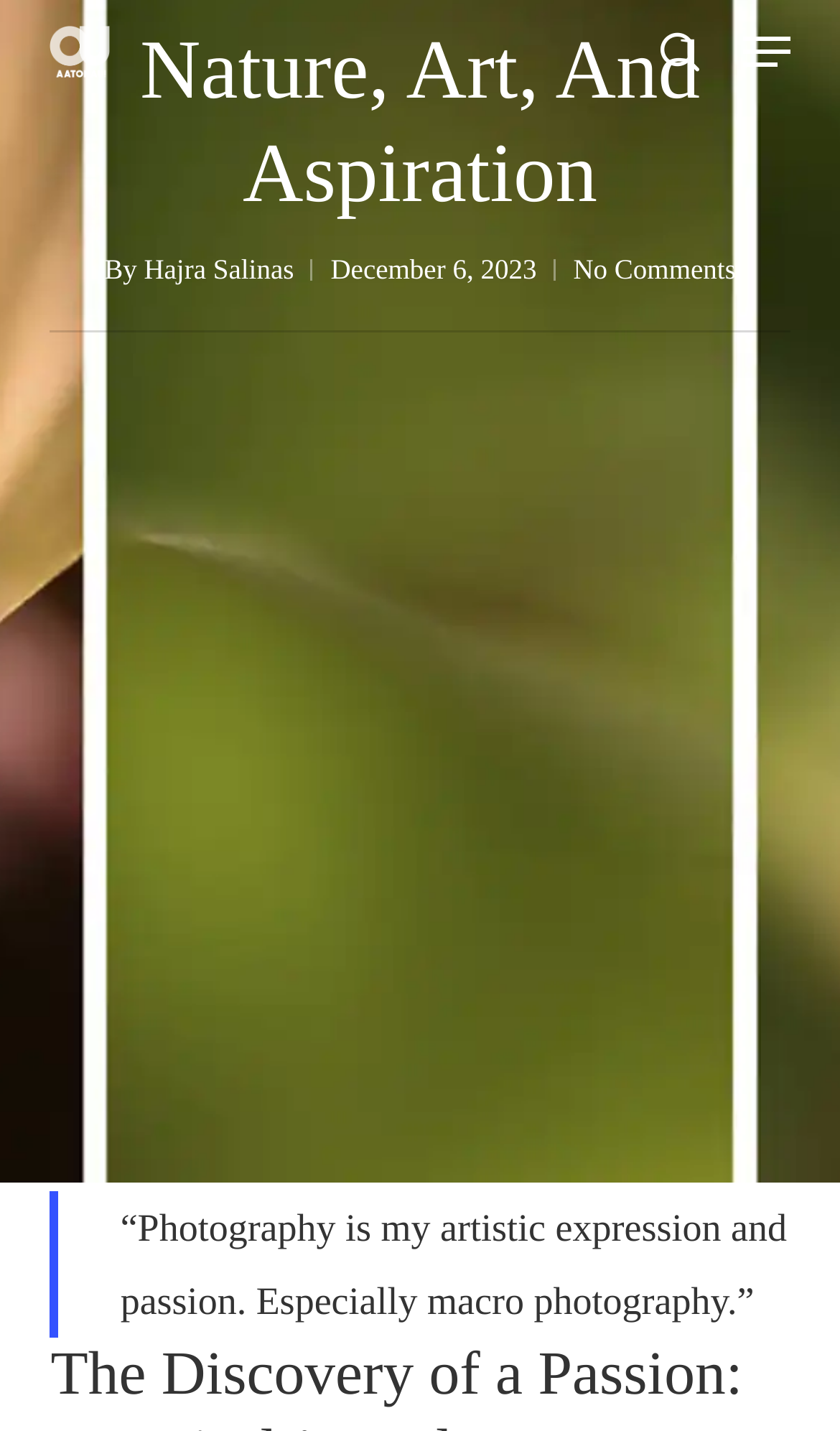Respond to the question below with a single word or phrase: What is the name of the website?

AATONAU!